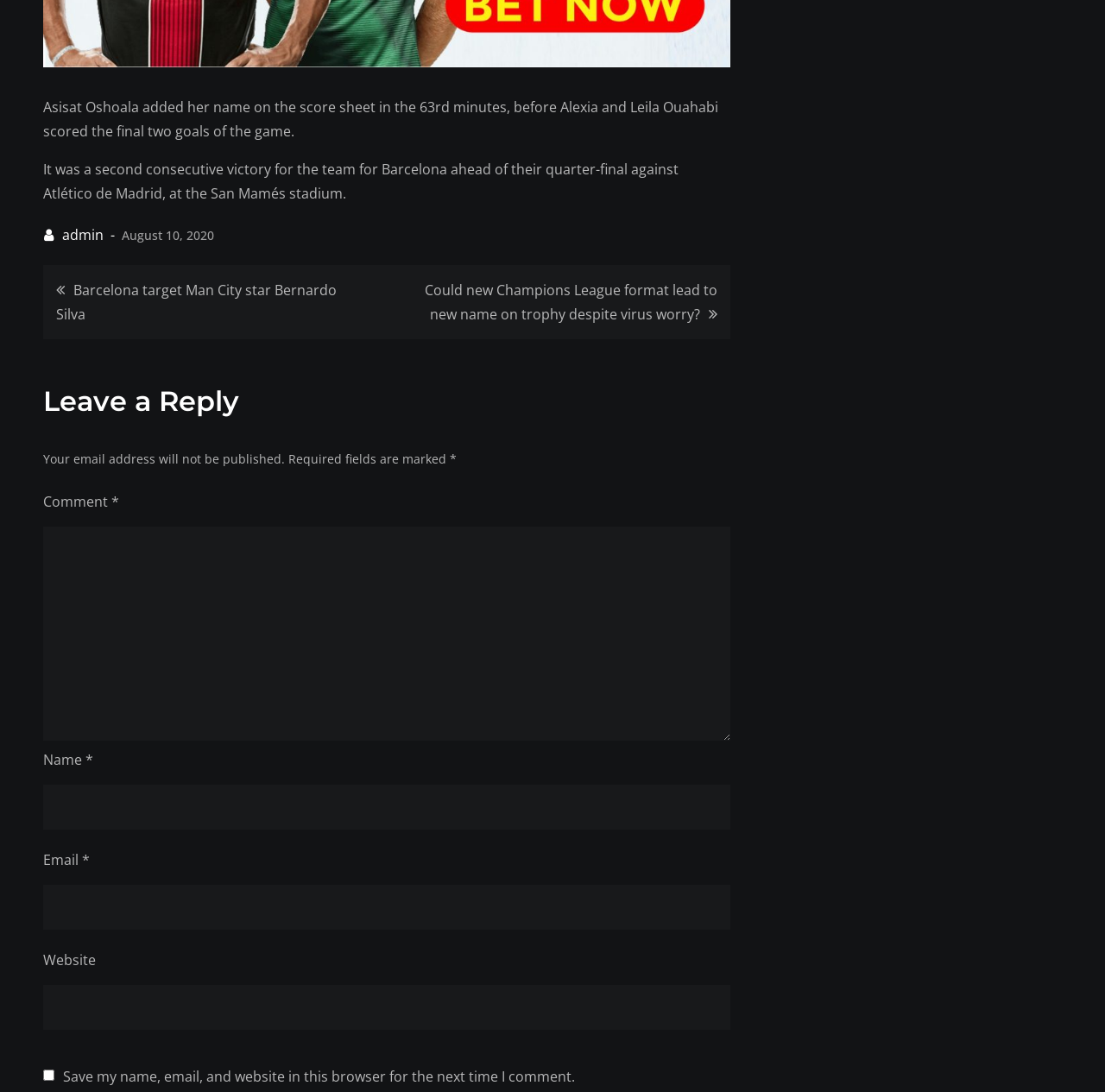What is the purpose of the text box labeled 'Comment'?
Based on the screenshot, provide a one-word or short-phrase response.

To leave a comment